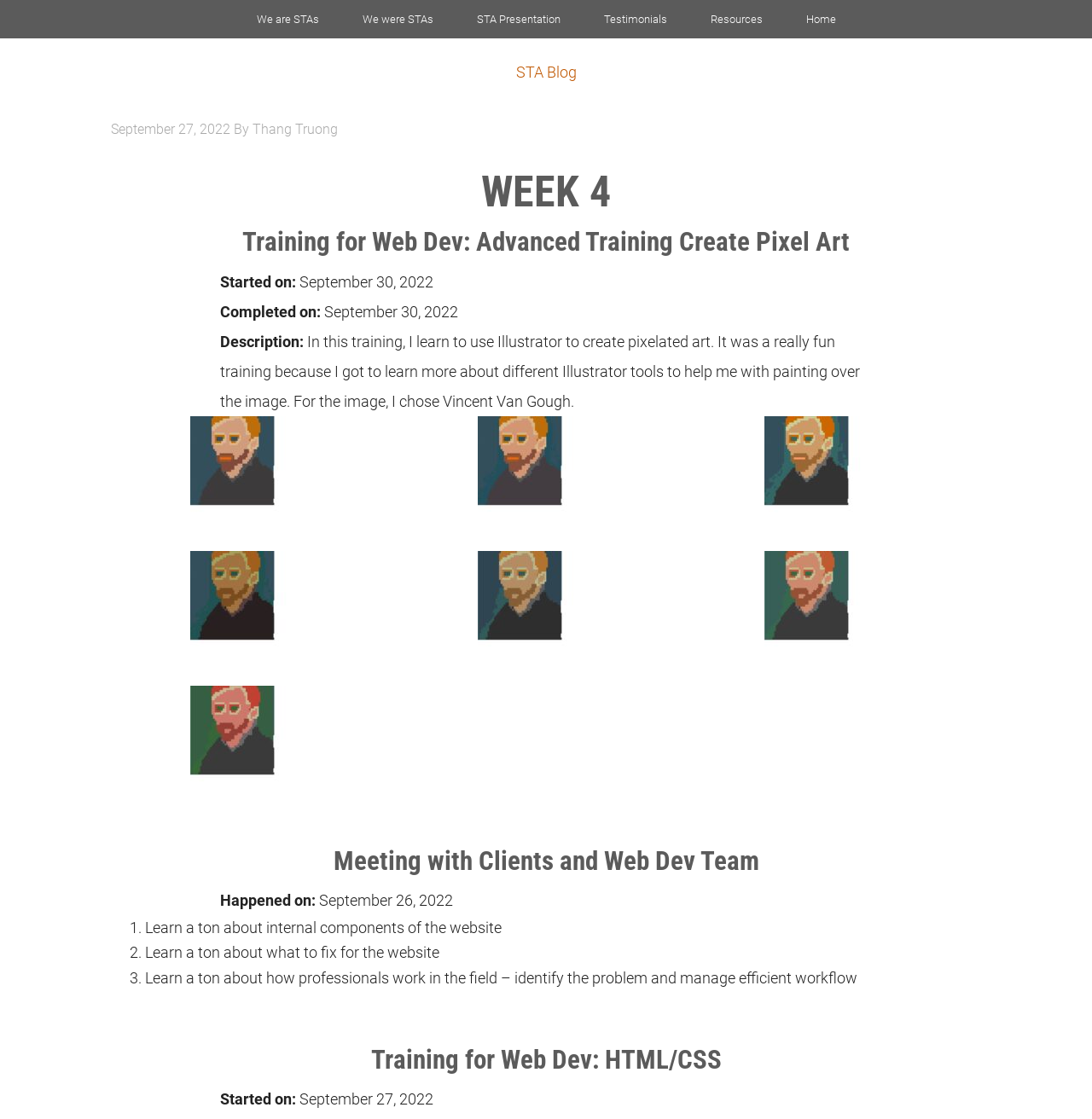Find and indicate the bounding box coordinates of the region you should select to follow the given instruction: "Read the blog post about 'Training for Web Dev: Advanced Training Create Pixel Art'".

[0.102, 0.202, 0.898, 0.231]